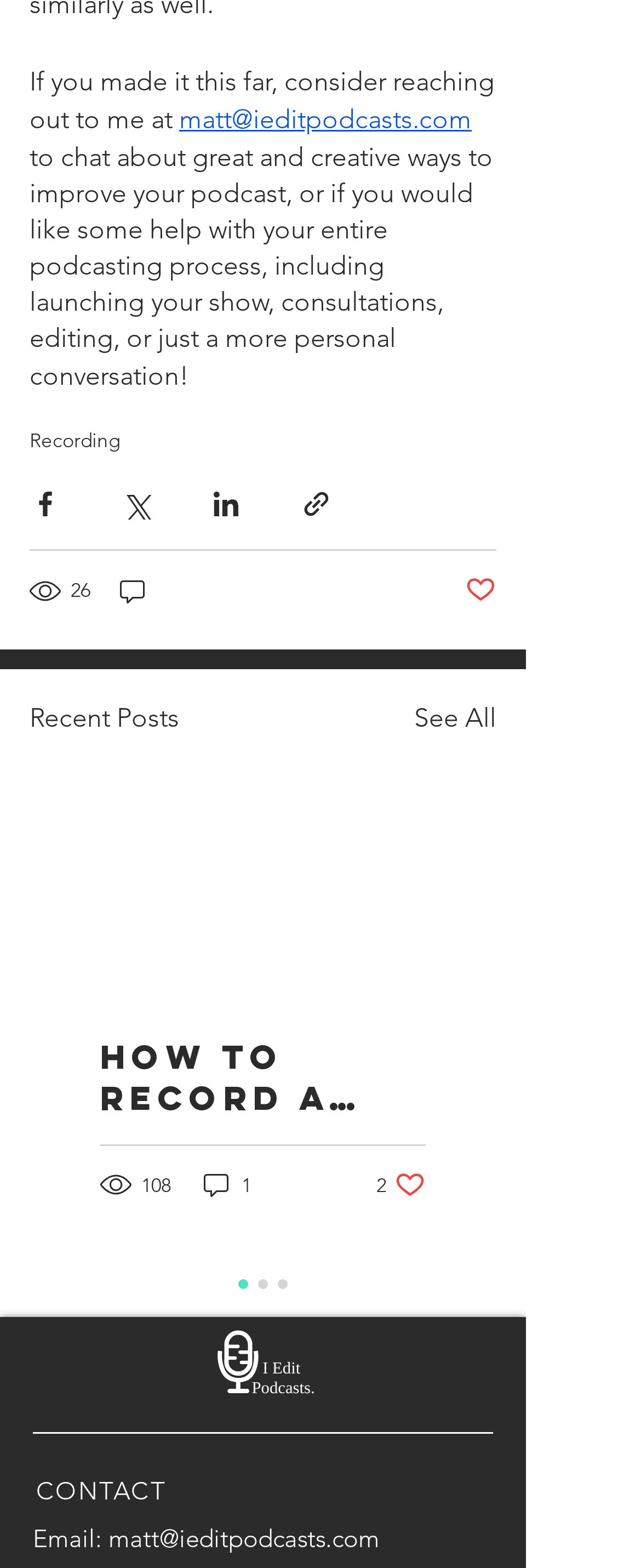Could you locate the bounding box coordinates for the section that should be clicked to accomplish this task: "Record a podcast".

[0.046, 0.272, 0.187, 0.288]